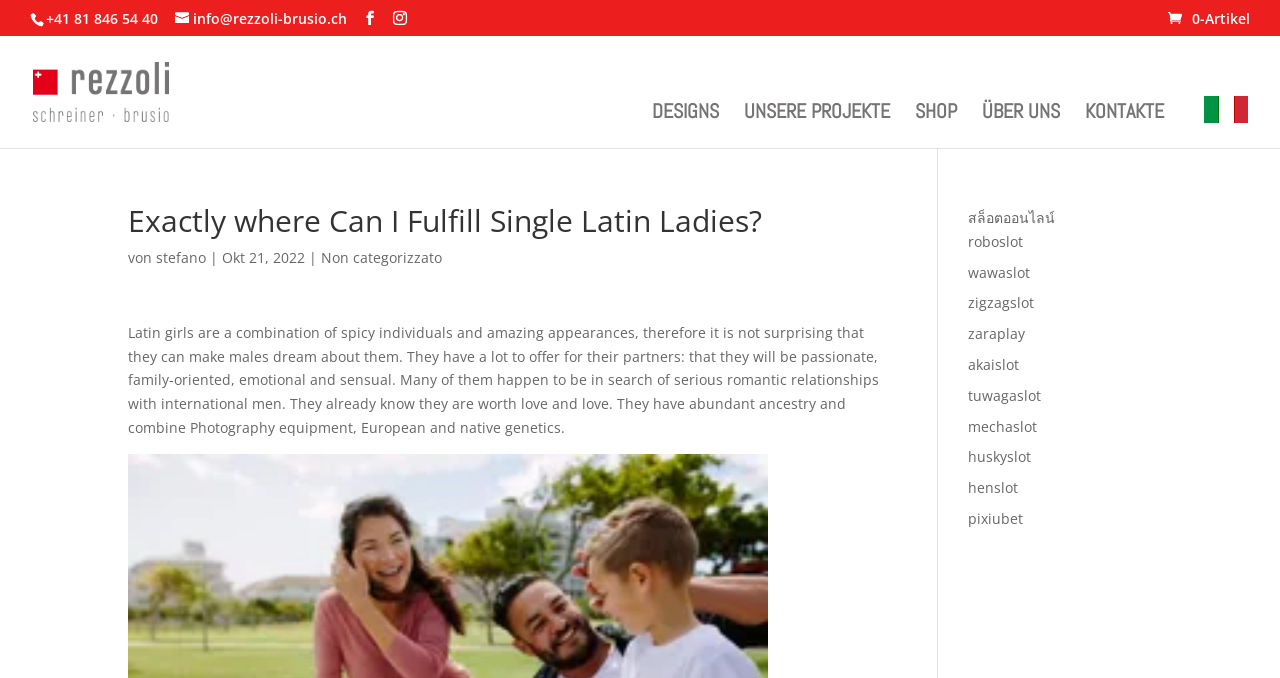Give a complete and precise description of the webpage's appearance.

This webpage appears to be a blog or article page, with a title "Exactly where Can I Fulfill Single Latin Ladies?" and a subtitle "Rezzoli Brusio". At the top left corner, there is a phone number "+41 81 846 54 40" and an email address "info@rezzoli-brusio.ch". Next to them are two social media icons. 

On the top right corner, there is a navigation menu with links to "DESIGNS", "UNSERE PROJEKTE", "SHOP", "ÜBER UNS", and "KONTAKTE". Below the navigation menu, there is a language selection link "Italian" with a flag icon.

The main content of the page is an article about Latin girls, with a heading "Exactly where Can I Fulfill Single Latin Ladies?". The article is written by "stefano" and was published on "Okt 21, 2022". The content describes the characteristics of Latin girls and their desire for serious relationships with international men.

Below the article, there are several links to online slot games, including "สล็อตออนไลน์", "roboslot", "wawaslot", and others. These links are aligned vertically on the right side of the page.